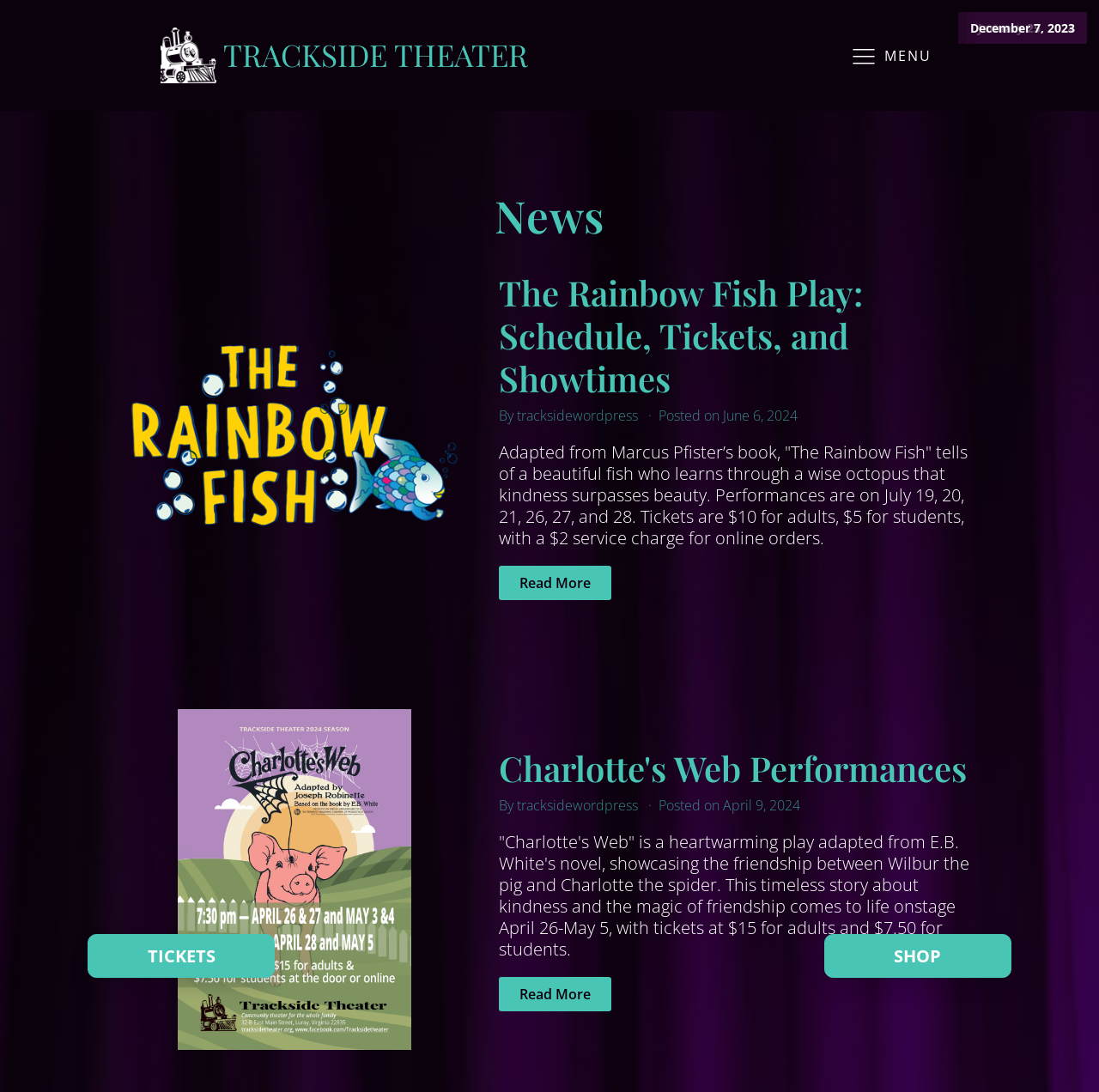Specify the bounding box coordinates of the region I need to click to perform the following instruction: "View Charlotte's Web Performances". The coordinates must be four float numbers in the range of 0 to 1, i.e., [left, top, right, bottom].

[0.454, 0.684, 0.88, 0.724]